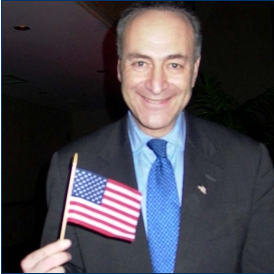What is the color of the individual's shirt?
Please give a detailed answer to the question using the information shown in the image.

The individual is dressed in a black suit with a light blue shirt, which adds to his overall approachable and friendly demeanor.